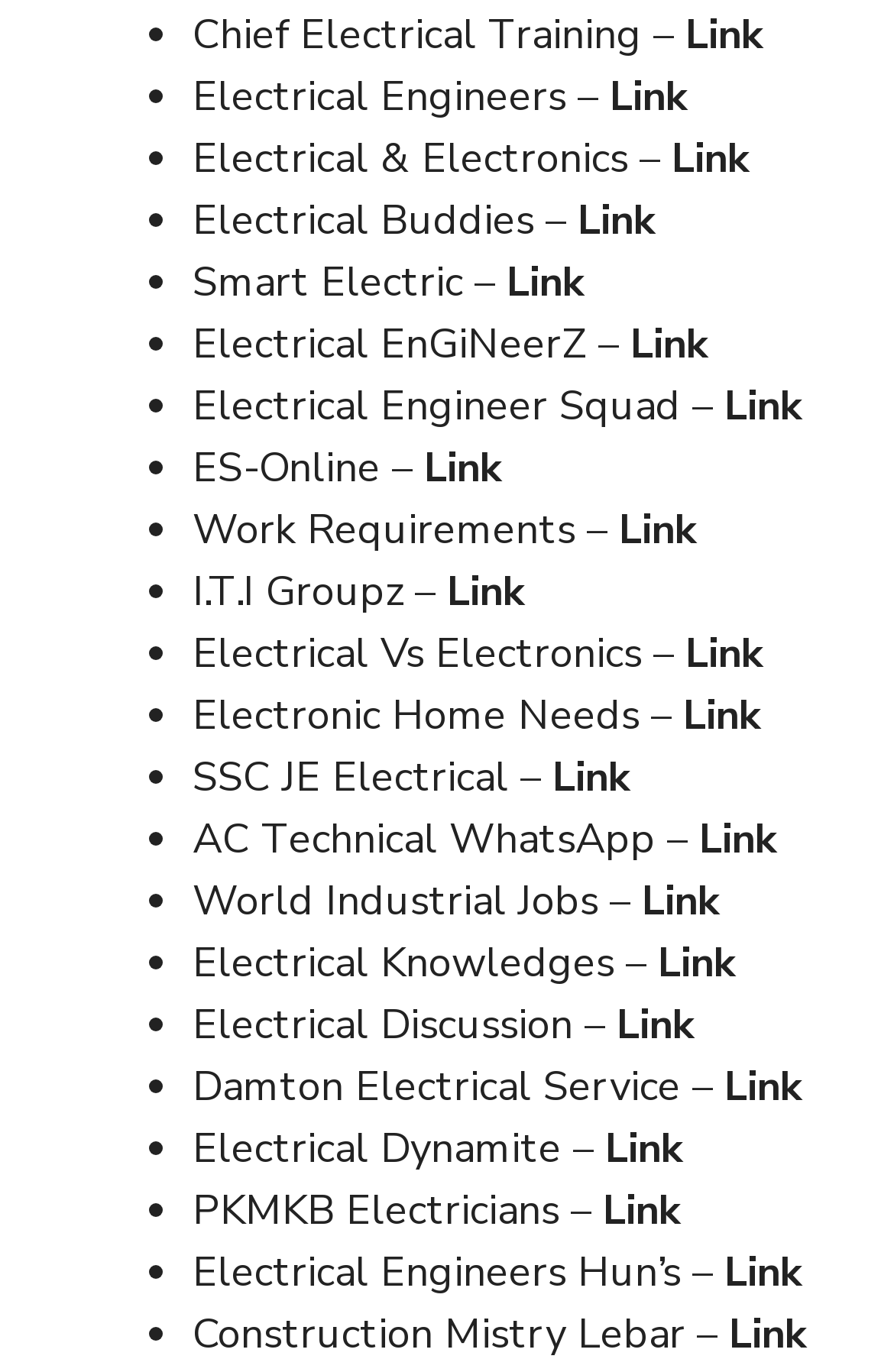Are all list items links?
Based on the image, respond with a single word or phrase.

Yes